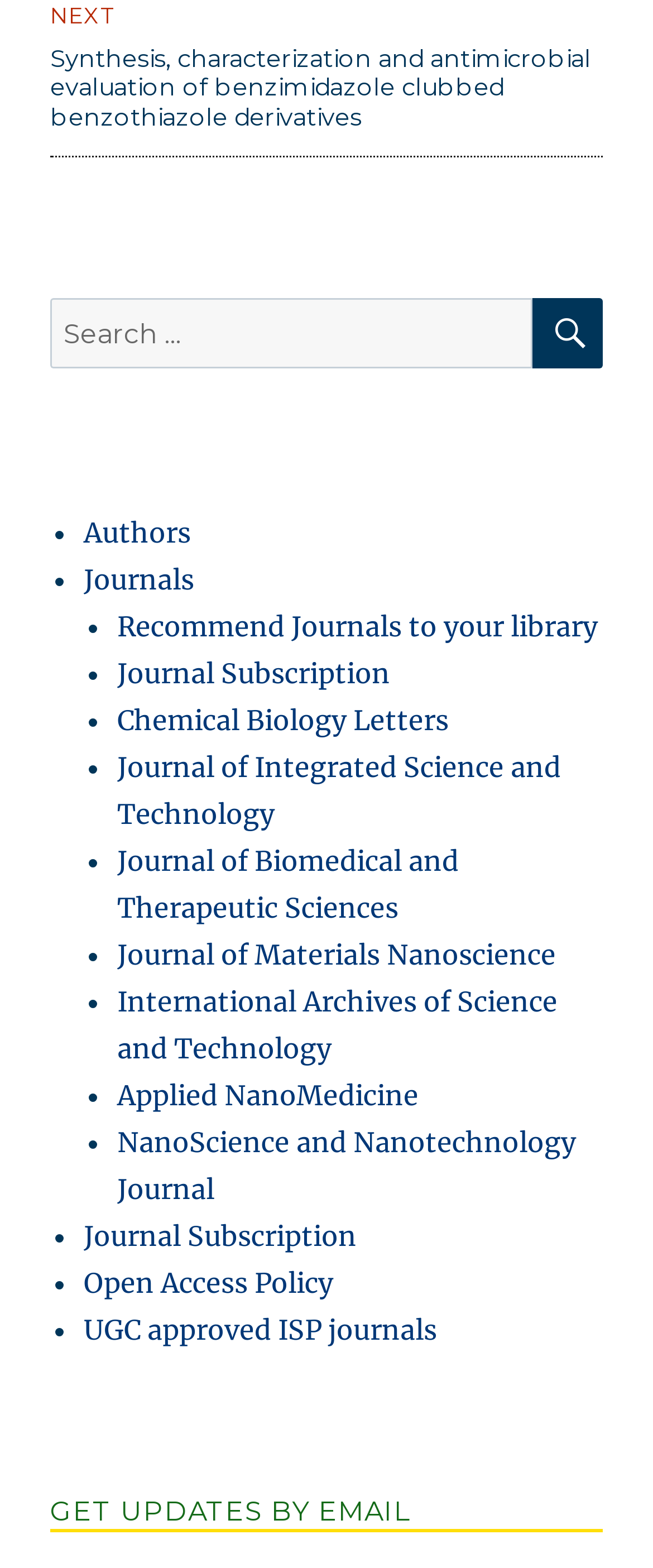What is the call-to-action below the search box?
We need a detailed and meticulous answer to the question.

Below the search box, there is a heading that reads 'GET UPDATES BY EMAIL', which suggests that users can sign up to receive updates via email.